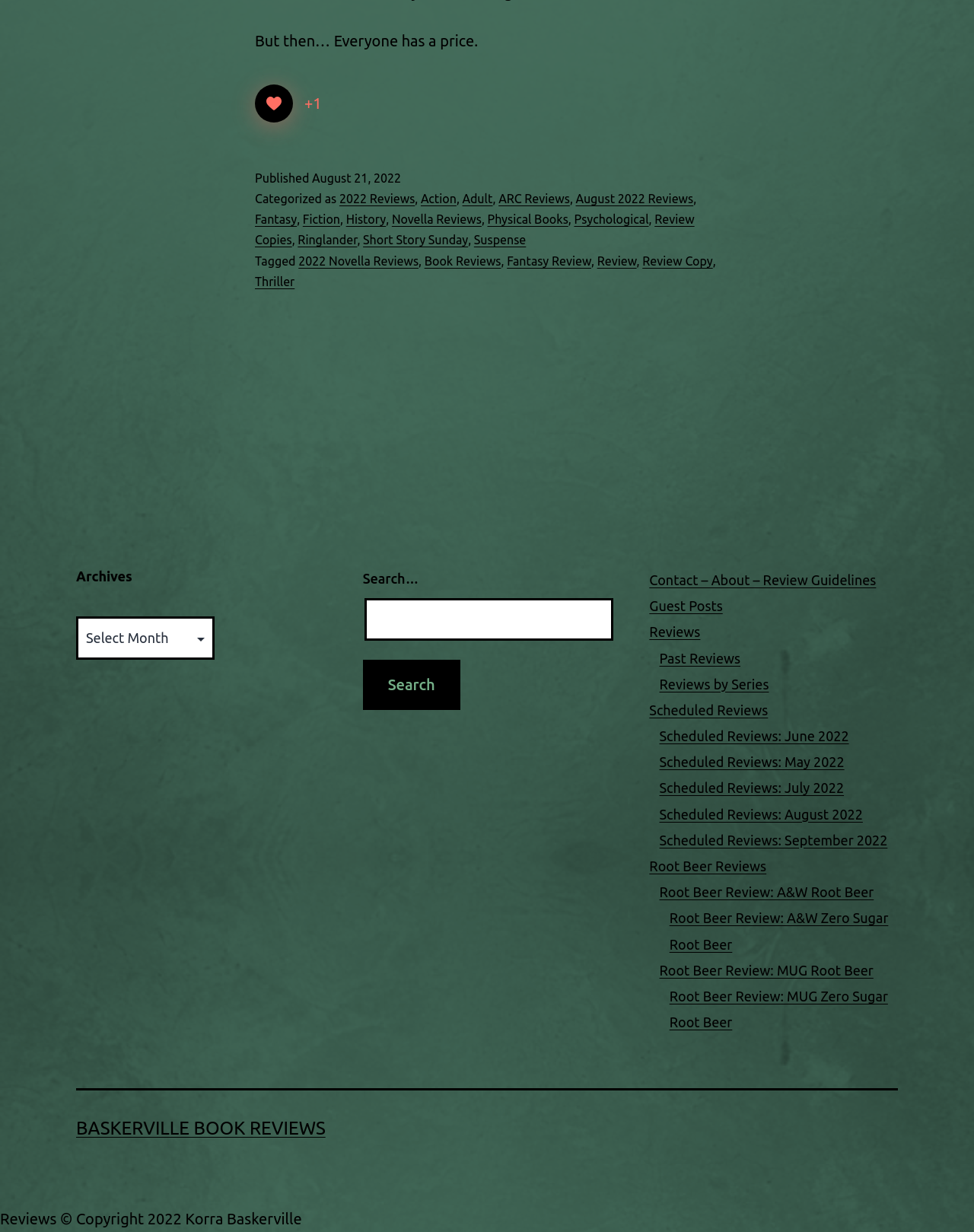Can you pinpoint the bounding box coordinates for the clickable element required for this instruction: "Go to Archives"? The coordinates should be four float numbers between 0 and 1, i.e., [left, top, right, bottom].

[0.078, 0.46, 0.333, 0.476]